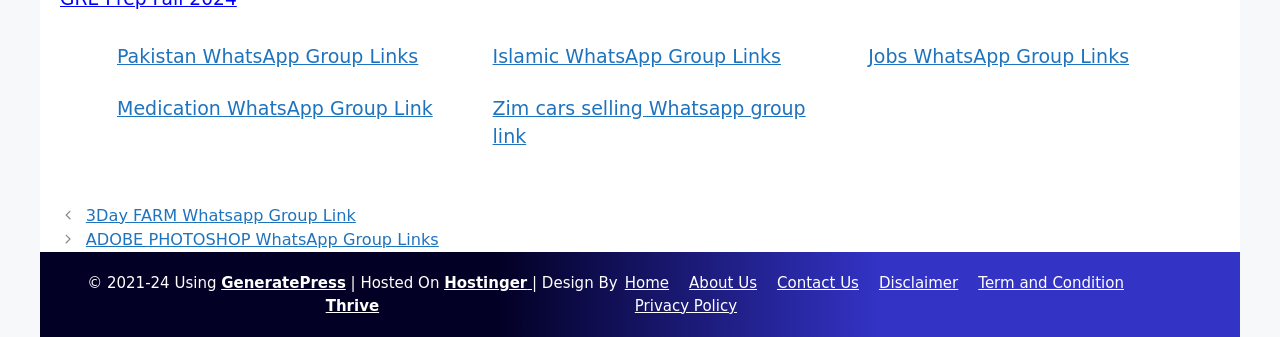Specify the bounding box coordinates of the area to click in order to follow the given instruction: "Visit About Us."

[0.538, 0.814, 0.591, 0.867]